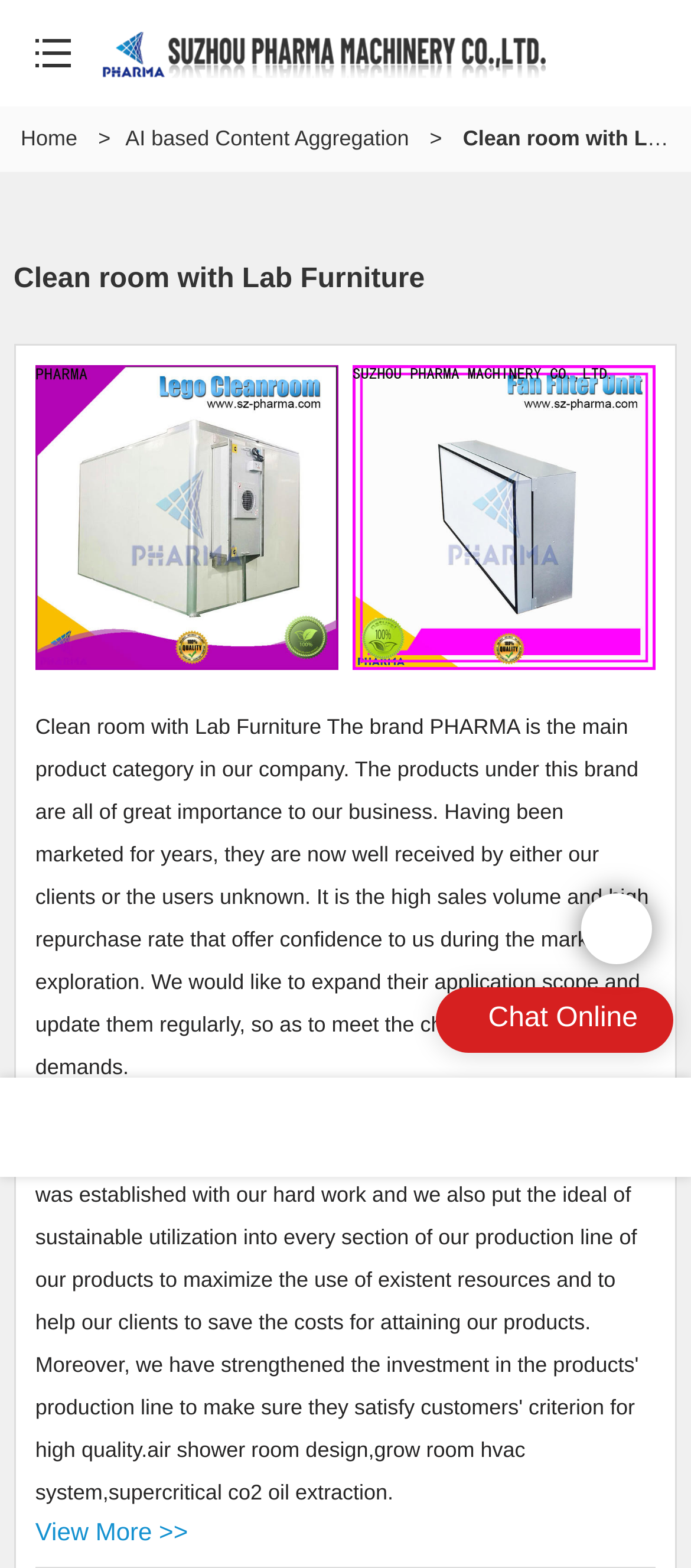Locate the bounding box of the user interface element based on this description: "alt="Clean room with Lab Furniture"".

[0.051, 0.32, 0.491, 0.338]